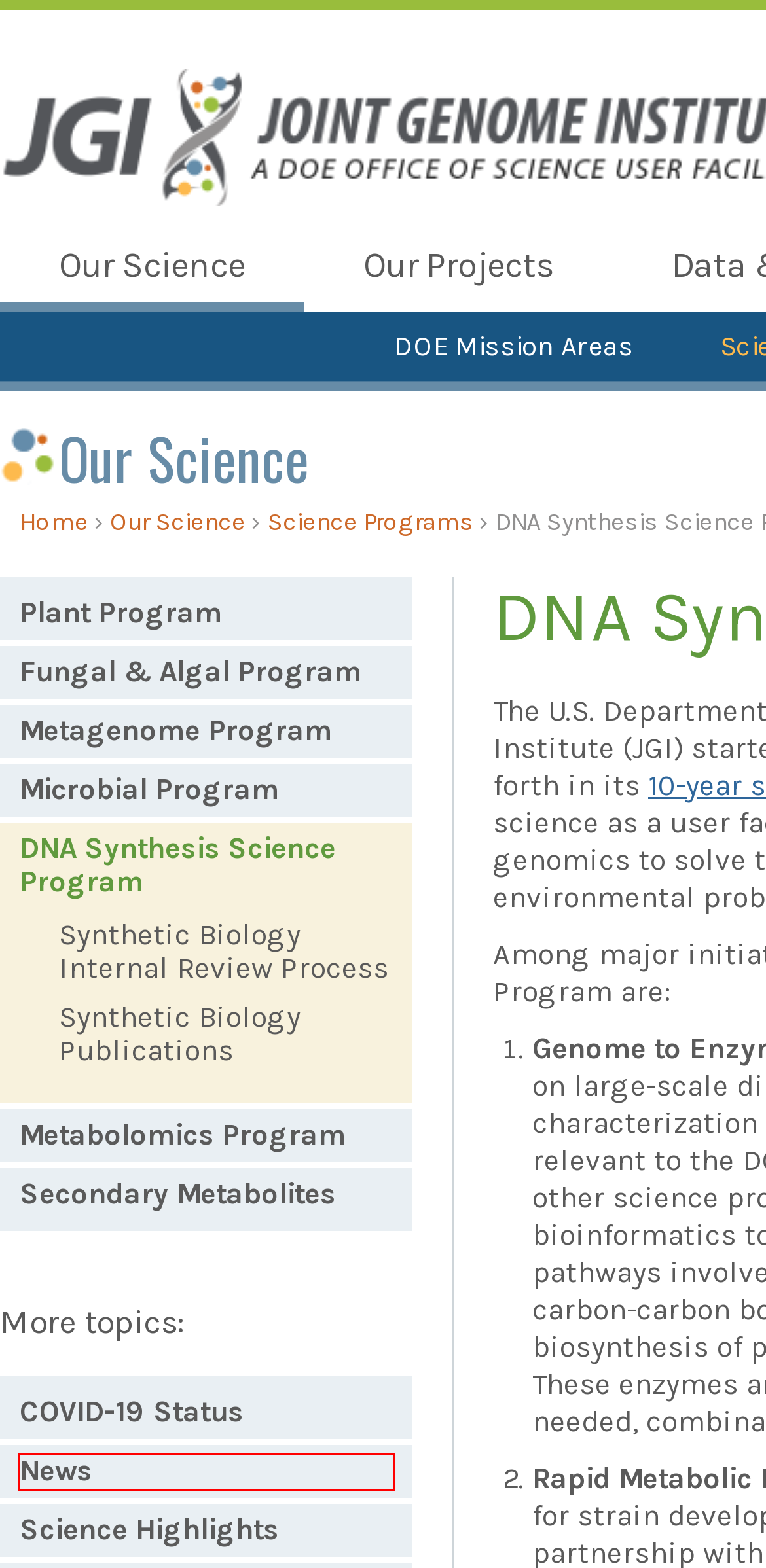Take a look at the provided webpage screenshot featuring a red bounding box around an element. Select the most appropriate webpage description for the page that loads after clicking on the element inside the red bounding box. Here are the candidates:
A. Metagenome Program - DOE Joint Genome Institute
B. Plant Program - DOE Joint Genome Institute
C. Microbial Program - DOE Joint Genome Institute
D. Synthetic Biology Publications - DOE Joint Genome Institute
E. News Releases Archives - DOE Joint Genome Institute
F. Metabolomics Program - DOE Joint Genome Institute
G. DOE Mission Areas - DOE Joint Genome Institute
H. Secondary Metabolites - DOE Joint Genome Institute

E